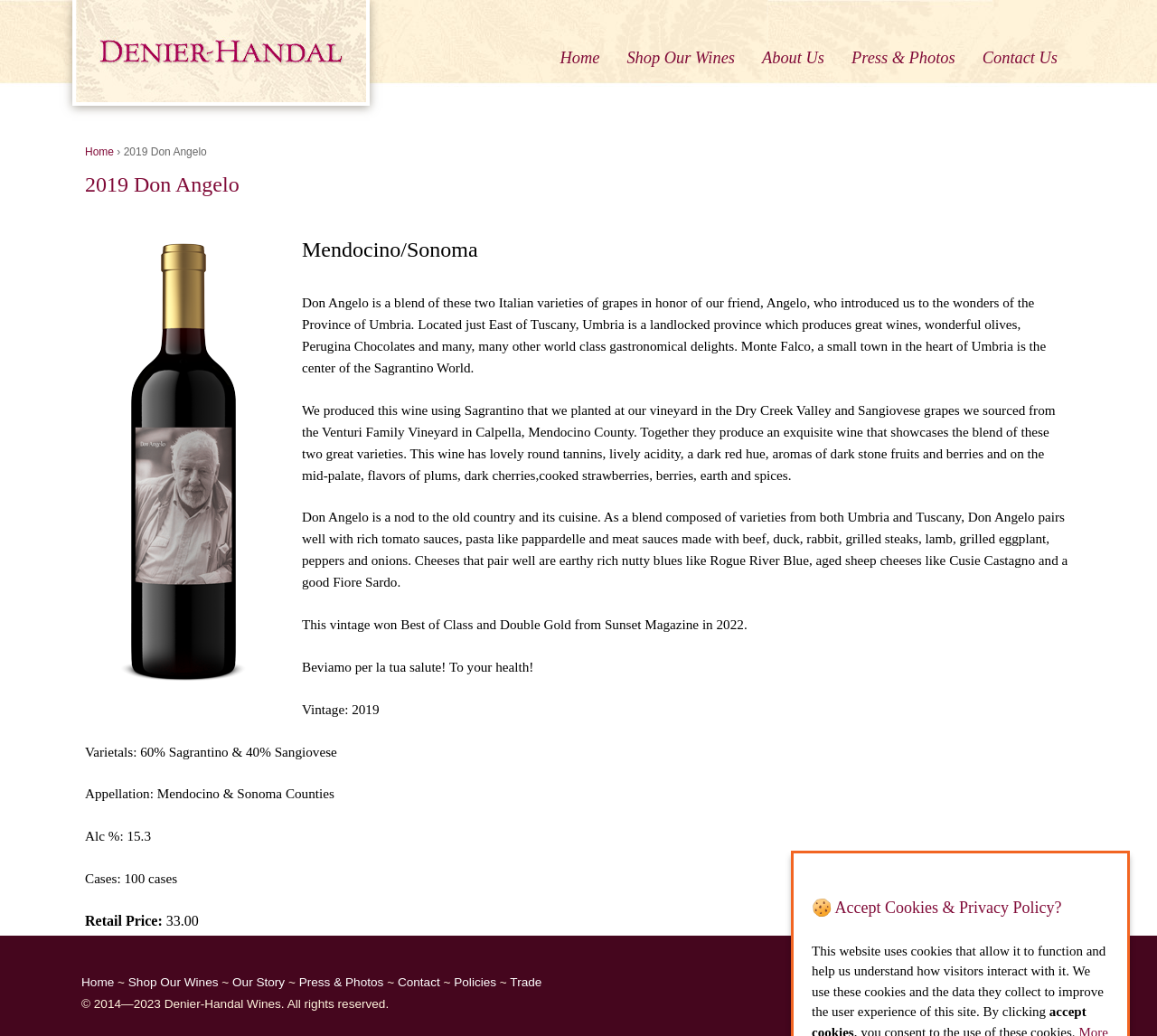Look at the image and answer the question in detail:
What is the percentage of Sagrantino in Don Angelo wine?

According to the webpage, the varietals of Don Angelo wine are 60% Sagrantino and 40% Sangiovese, which is mentioned in the article section.